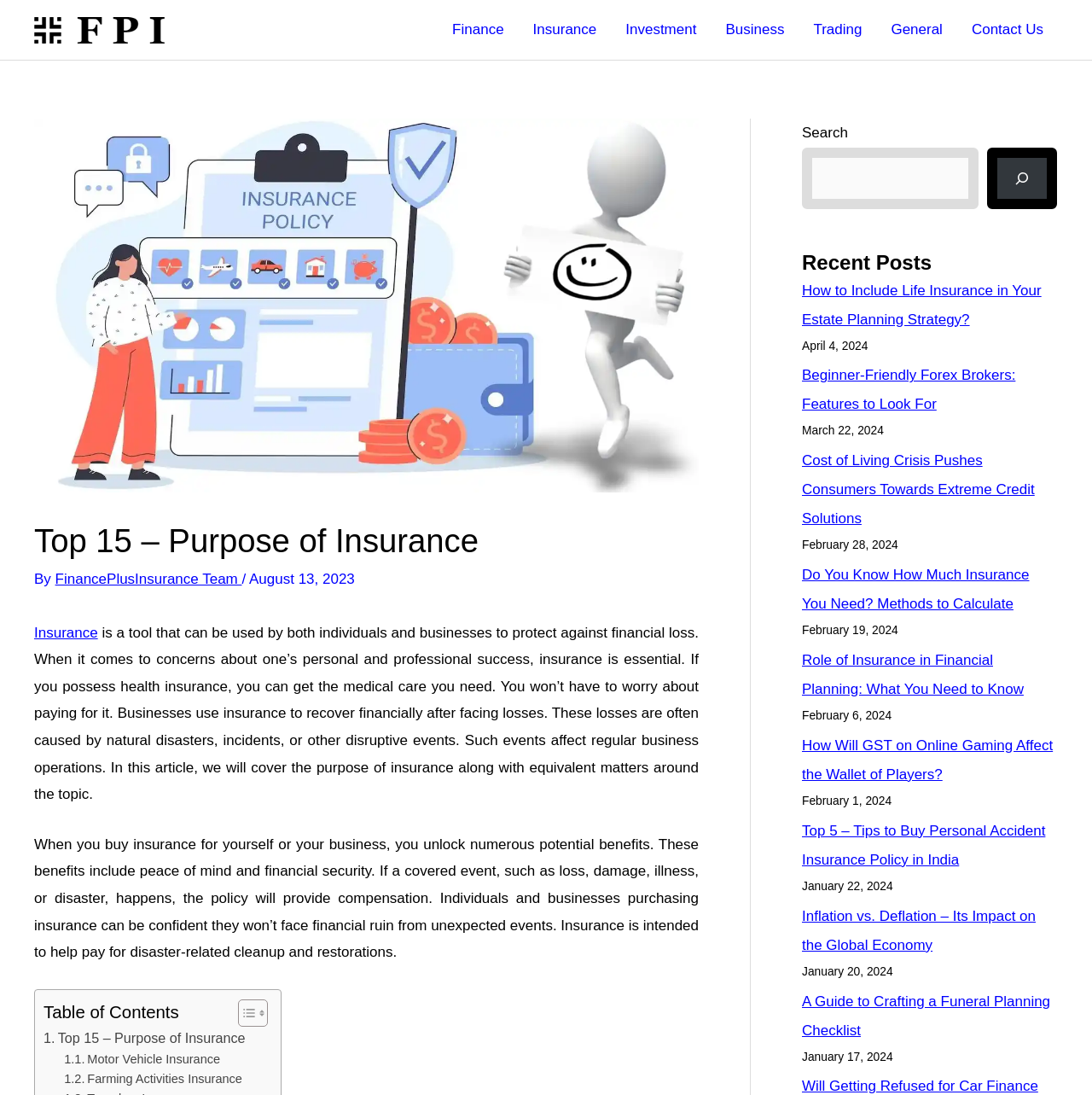Determine the bounding box coordinates of the clickable region to follow the instruction: "Click on the 'Contact Us' link".

[0.876, 0.0, 0.969, 0.055]